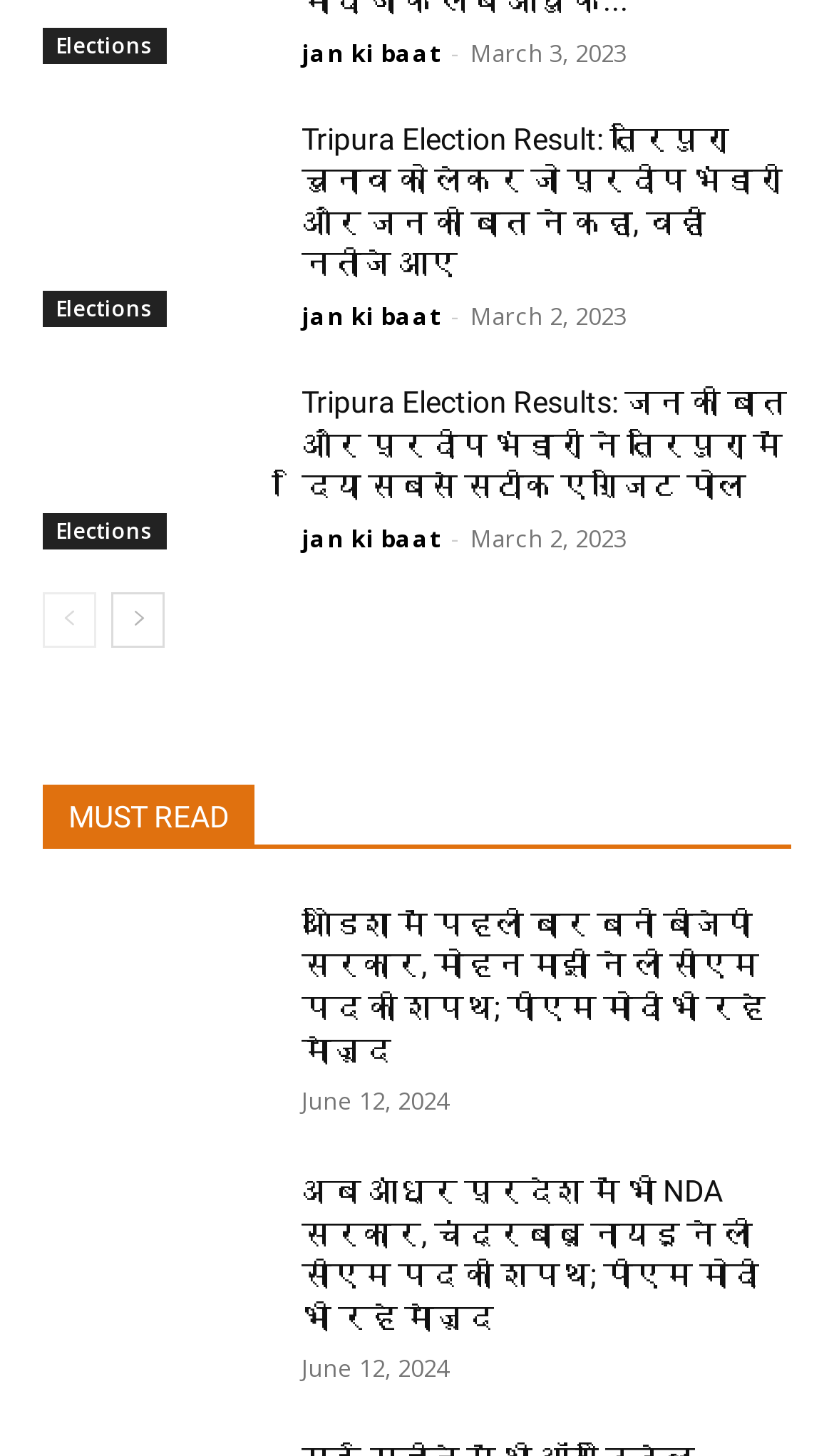Respond concisely with one word or phrase to the following query:
What is the date of the Tripura Election Result?

March 3, 2023